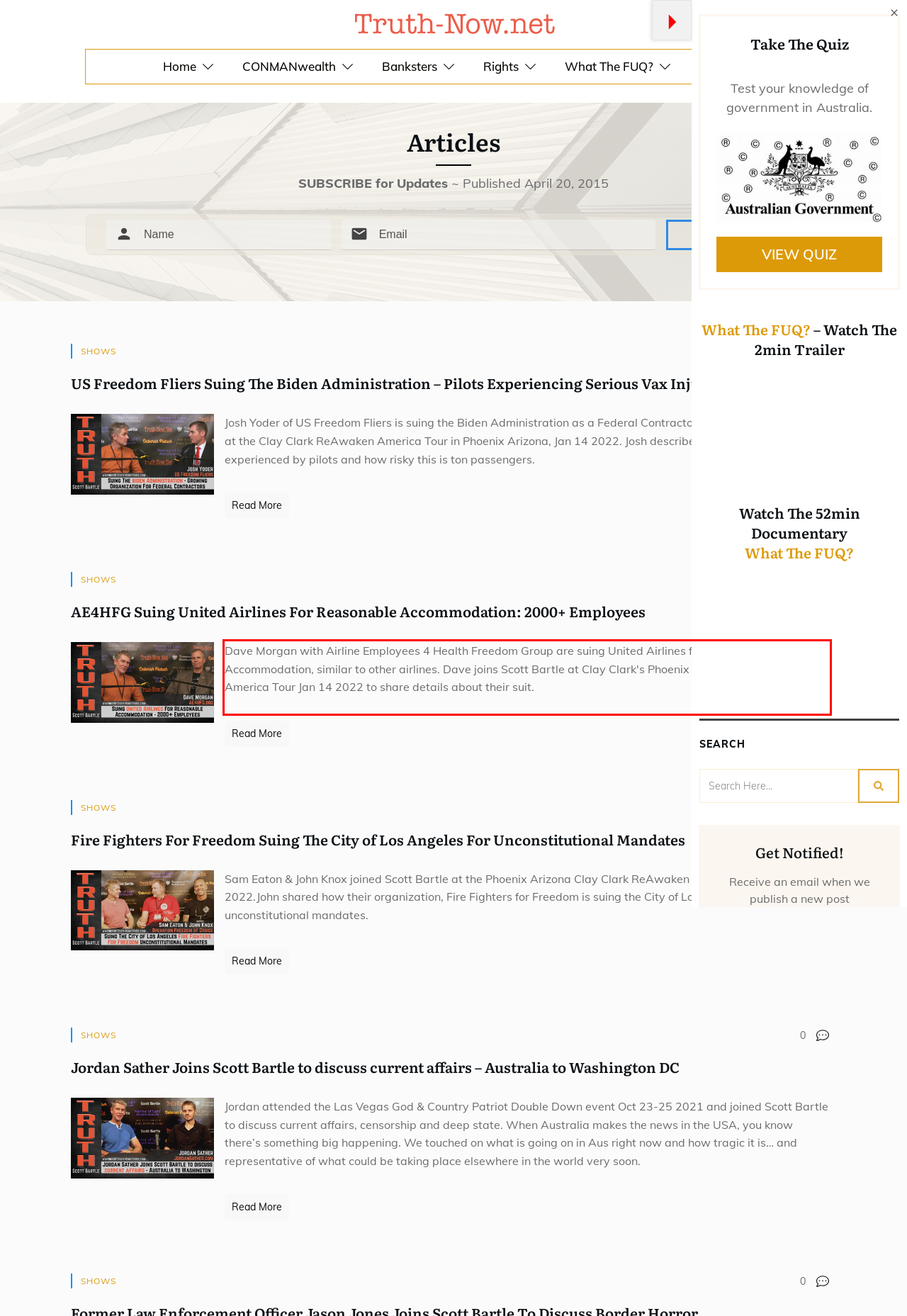Please take the screenshot of the webpage, find the red bounding box, and generate the text content that is within this red bounding box.

Dave Morgan with Airline Employees 4 Health Freedom Group are suing United Airlines for a Reasonable Accommodation, similar to other airlines. Dave joins Scott Bartle at Clay Clark's Phoenix Arizona ReAwaken America Tour Jan 14 2022 to share details about their suit.